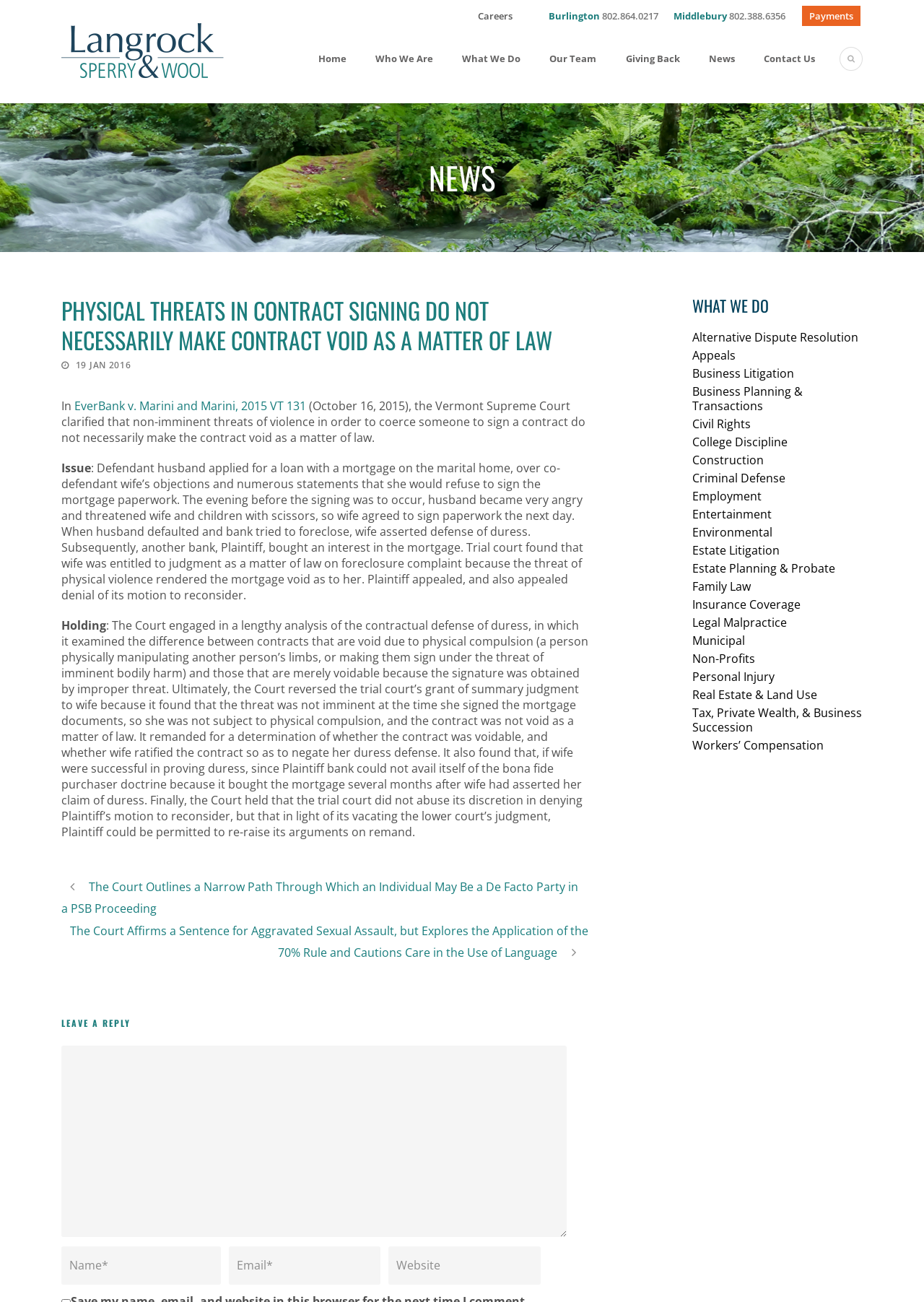Please identify the bounding box coordinates of the element I need to click to follow this instruction: "Learn more about Jessica Michael's copywriting services".

None